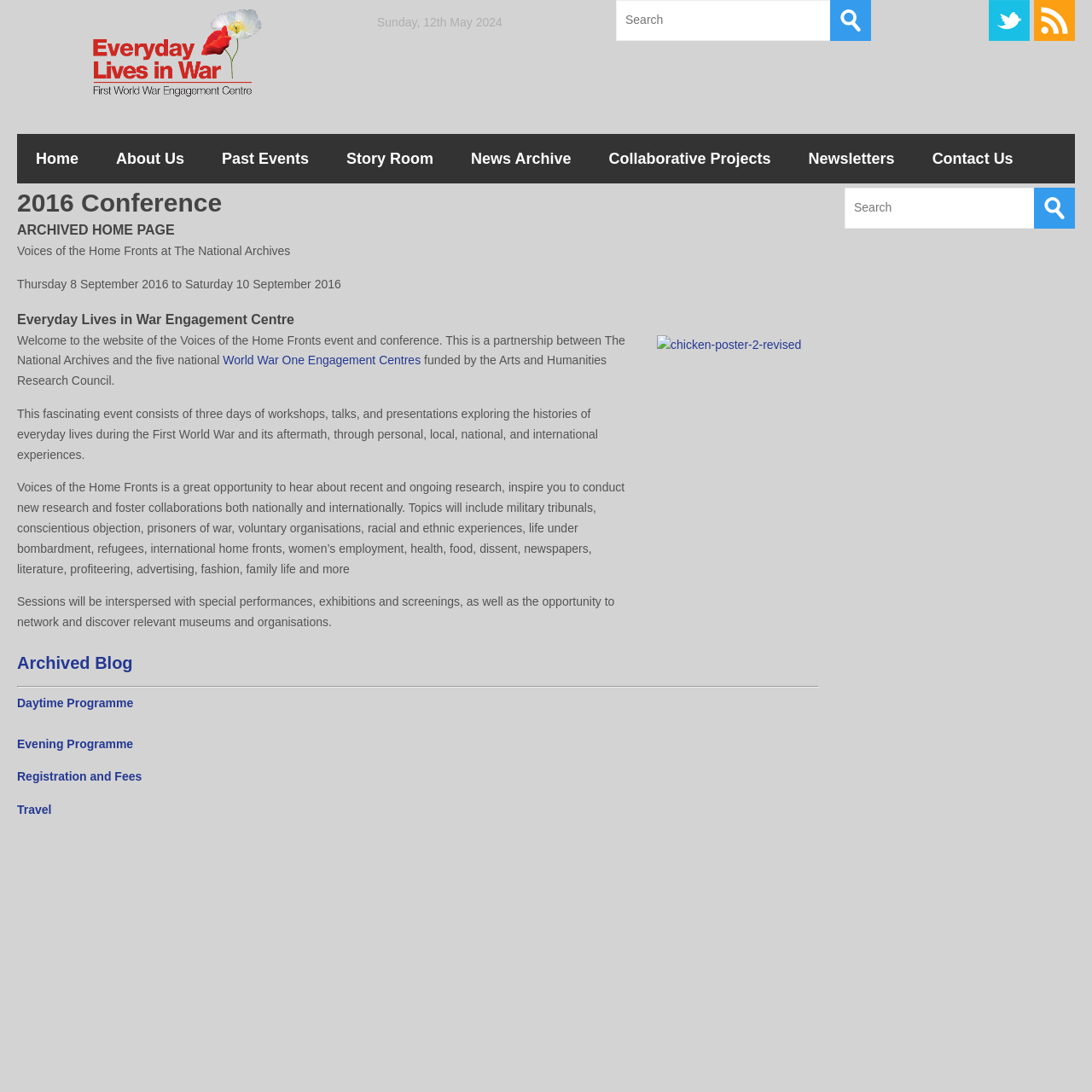Please specify the bounding box coordinates for the clickable region that will help you carry out the instruction: "Read the article 'ALL ARTICLES'".

None